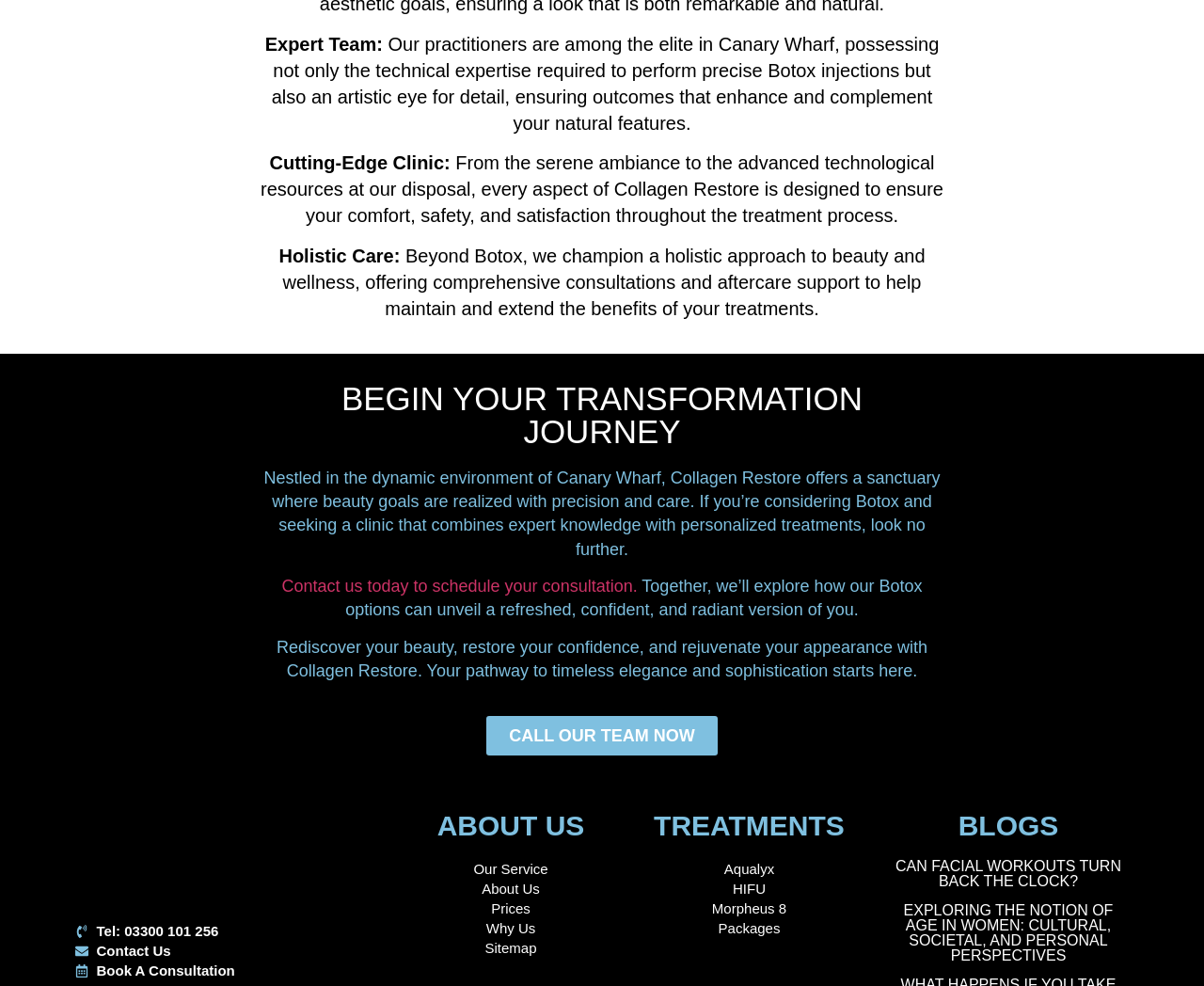Locate and provide the bounding box coordinates for the HTML element that matches this description: "name="et_pb_contact_phone_0" placeholder="Phone Number"".

None